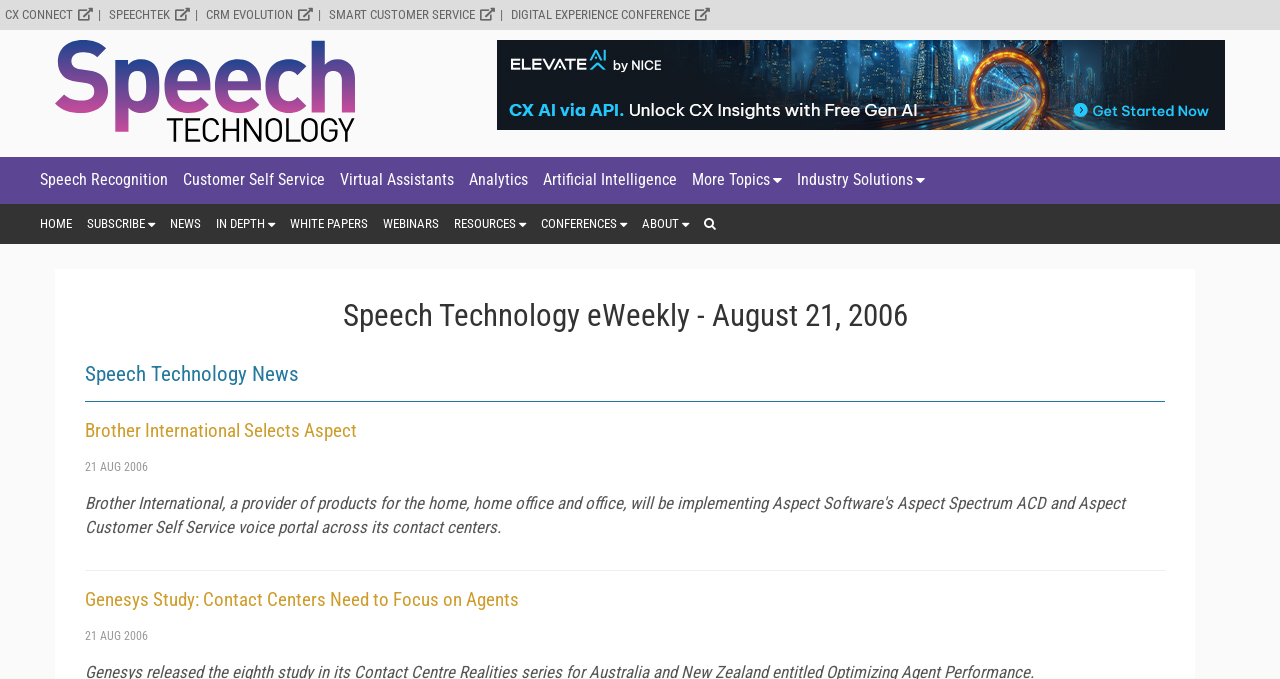Provide the bounding box coordinates of the UI element this sentence describes: "Customer Self Service".

[0.143, 0.231, 0.254, 0.3]